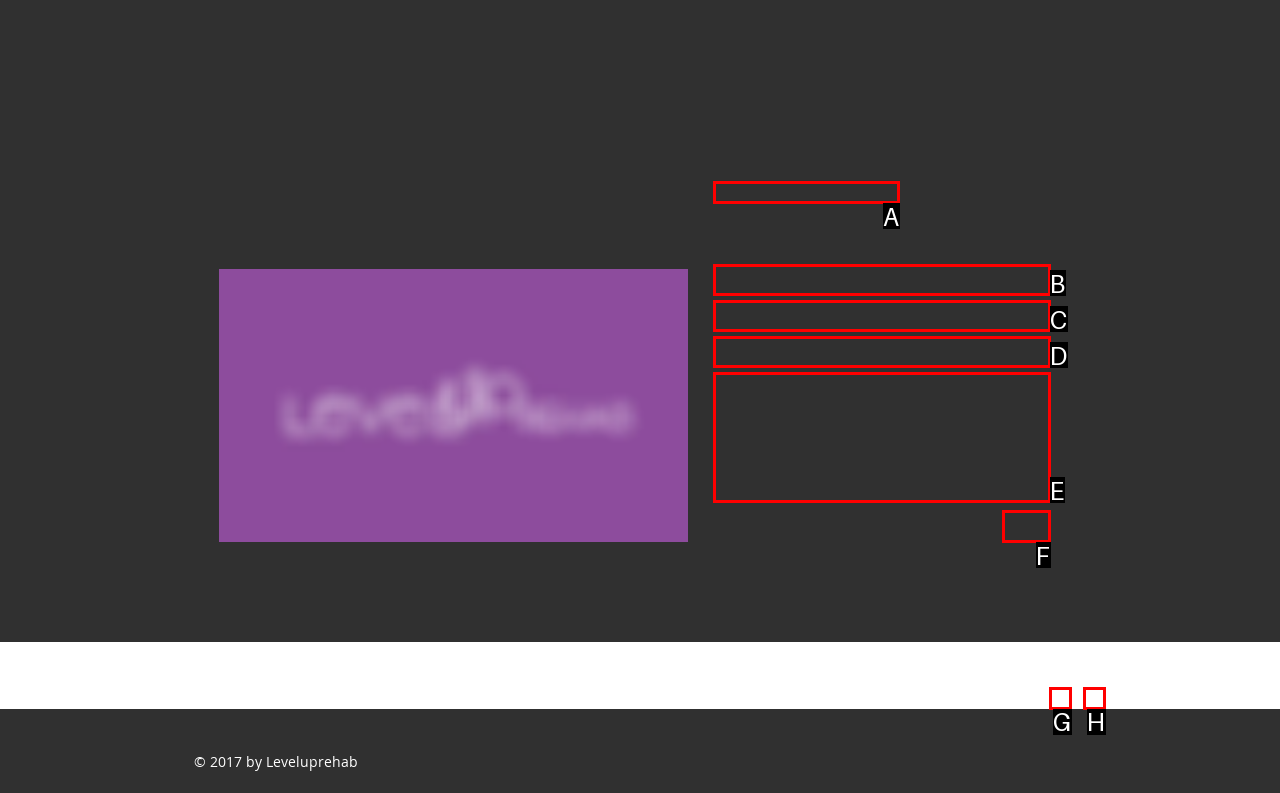Given the description: aria-label="Email *" name="email" placeholder="Email *", identify the HTML element that corresponds to it. Respond with the letter of the correct option.

C